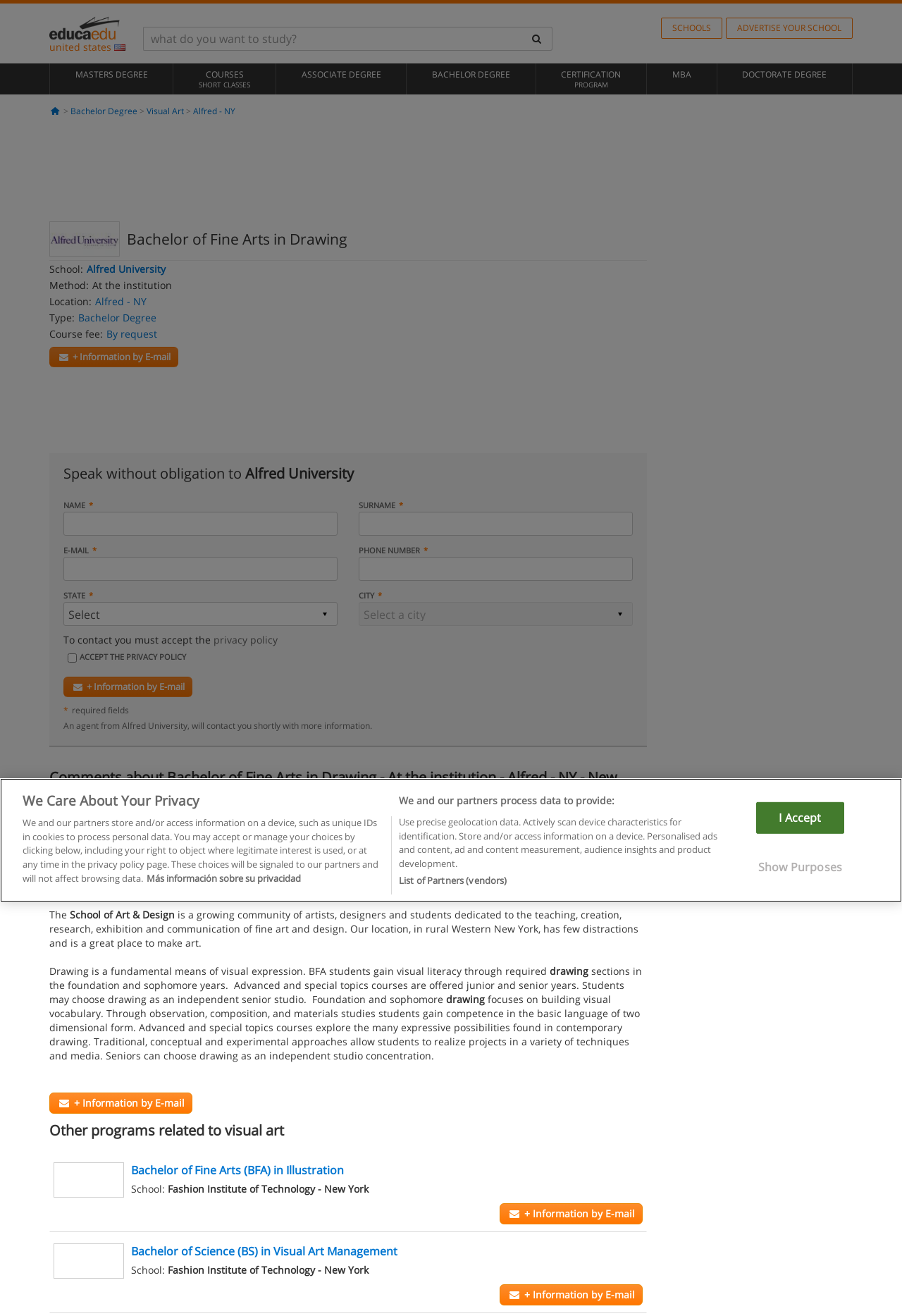Carefully examine the image and provide an in-depth answer to the question: What is the type of degree offered?

I found the answer by looking at the 'Type:' label and its corresponding link, which is 'Bachelor Degree'.